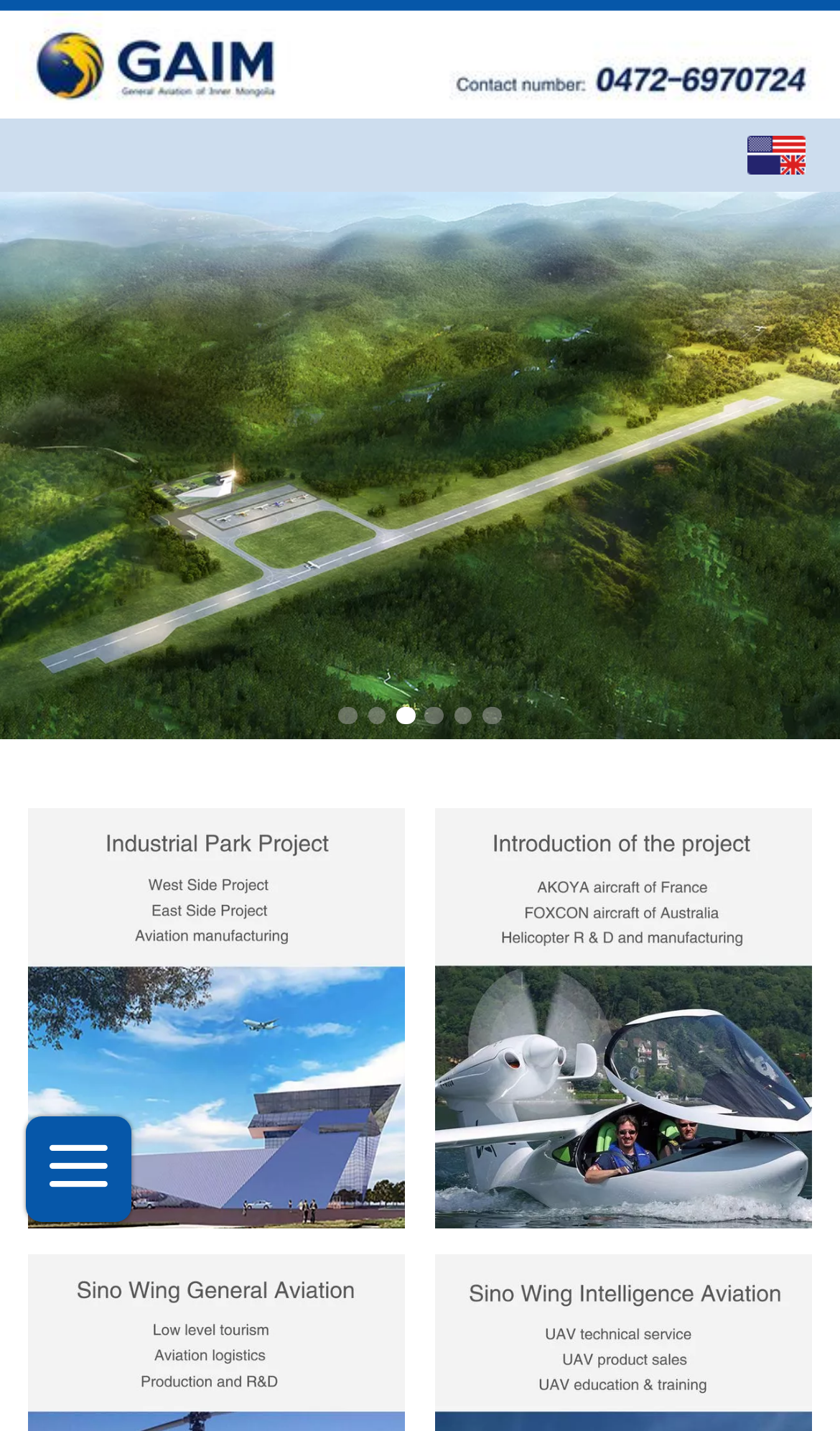Respond with a single word or phrase to the following question:
What language option is available?

English